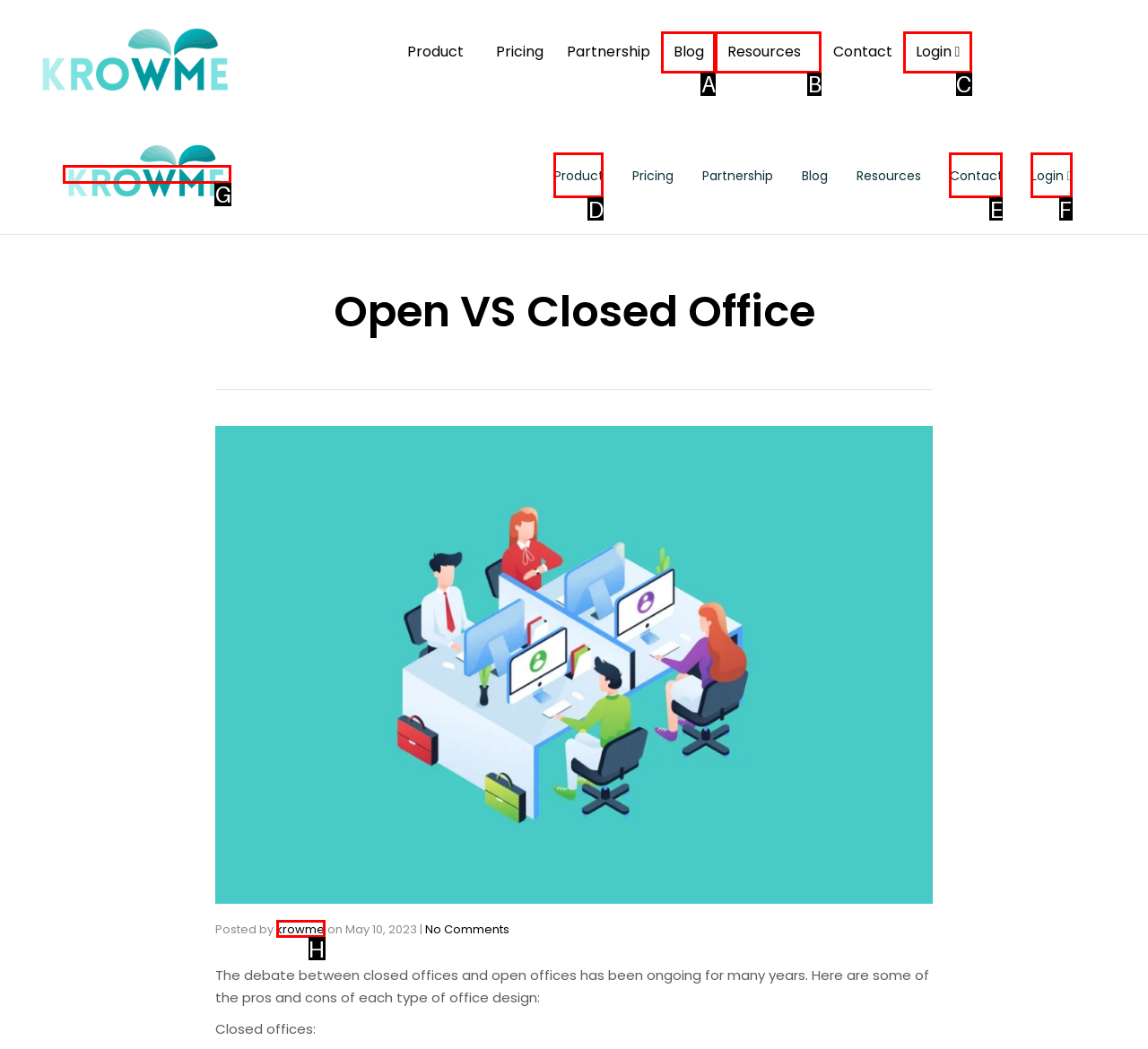Find the option that fits the given description: Login 𖨆
Answer with the letter representing the correct choice directly.

F